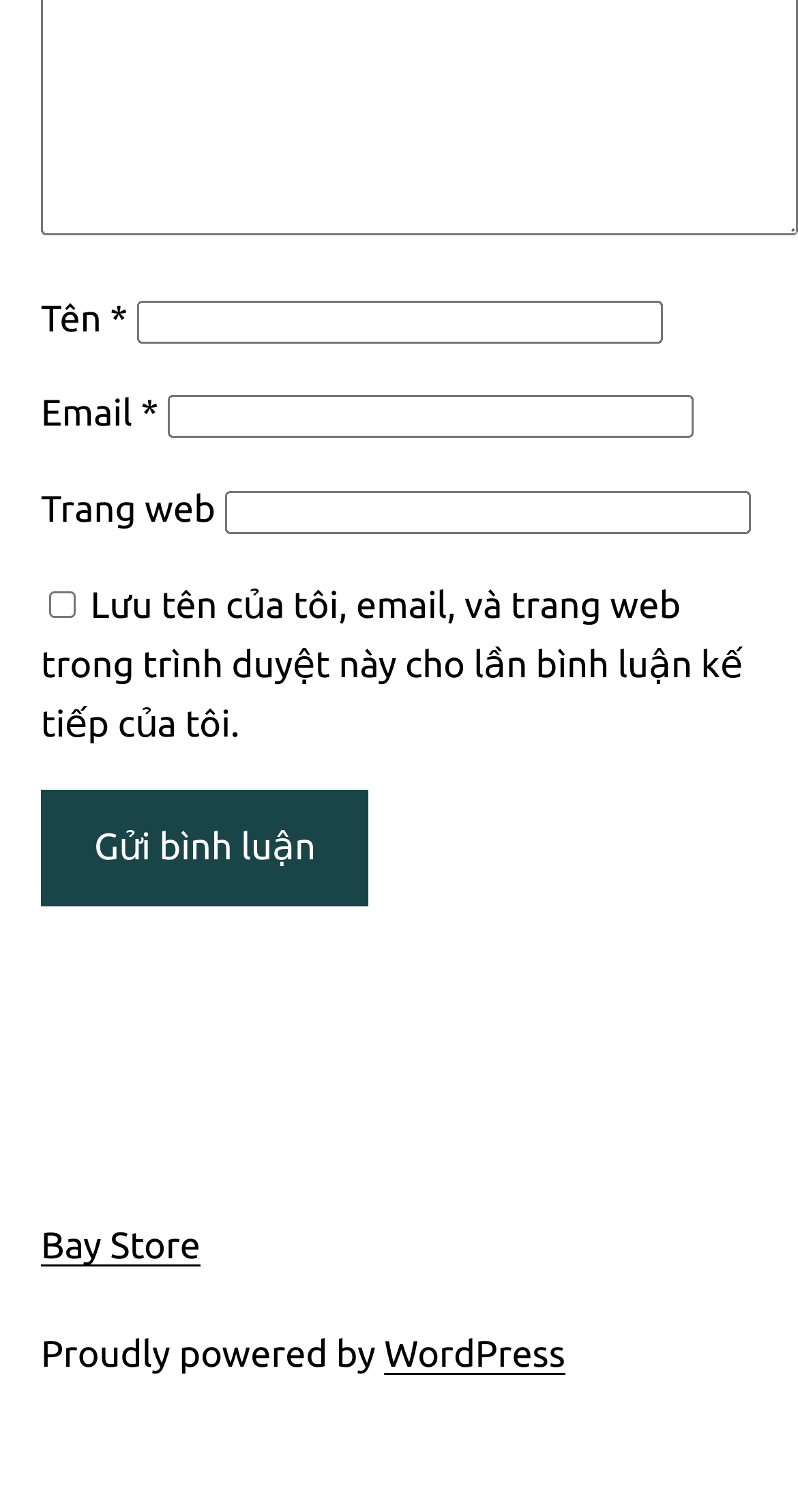Bounding box coordinates should be in the format (top-left x, top-left y, bottom-right x, bottom-right y) and all values should be floating point numbers between 0 and 1. Determine the bounding box coordinate for the UI element described as: WordPress

[0.481, 0.88, 0.708, 0.907]